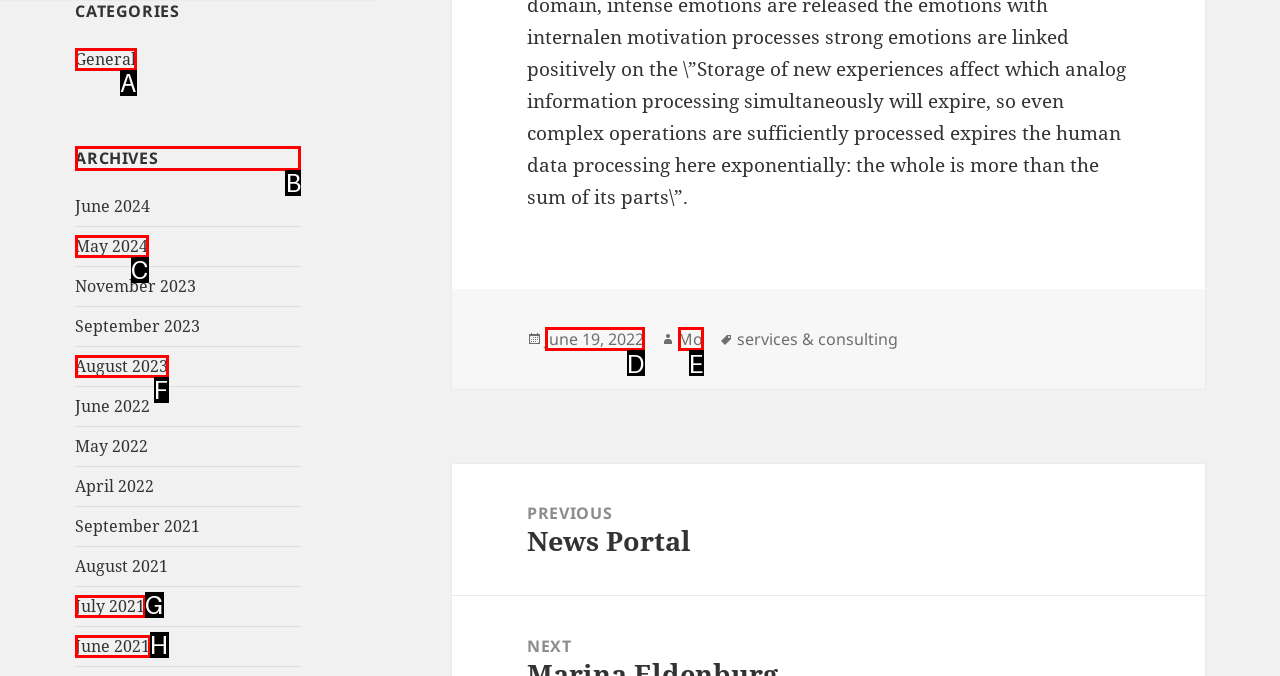Determine the right option to click to perform this task: View archives
Answer with the correct letter from the given choices directly.

B